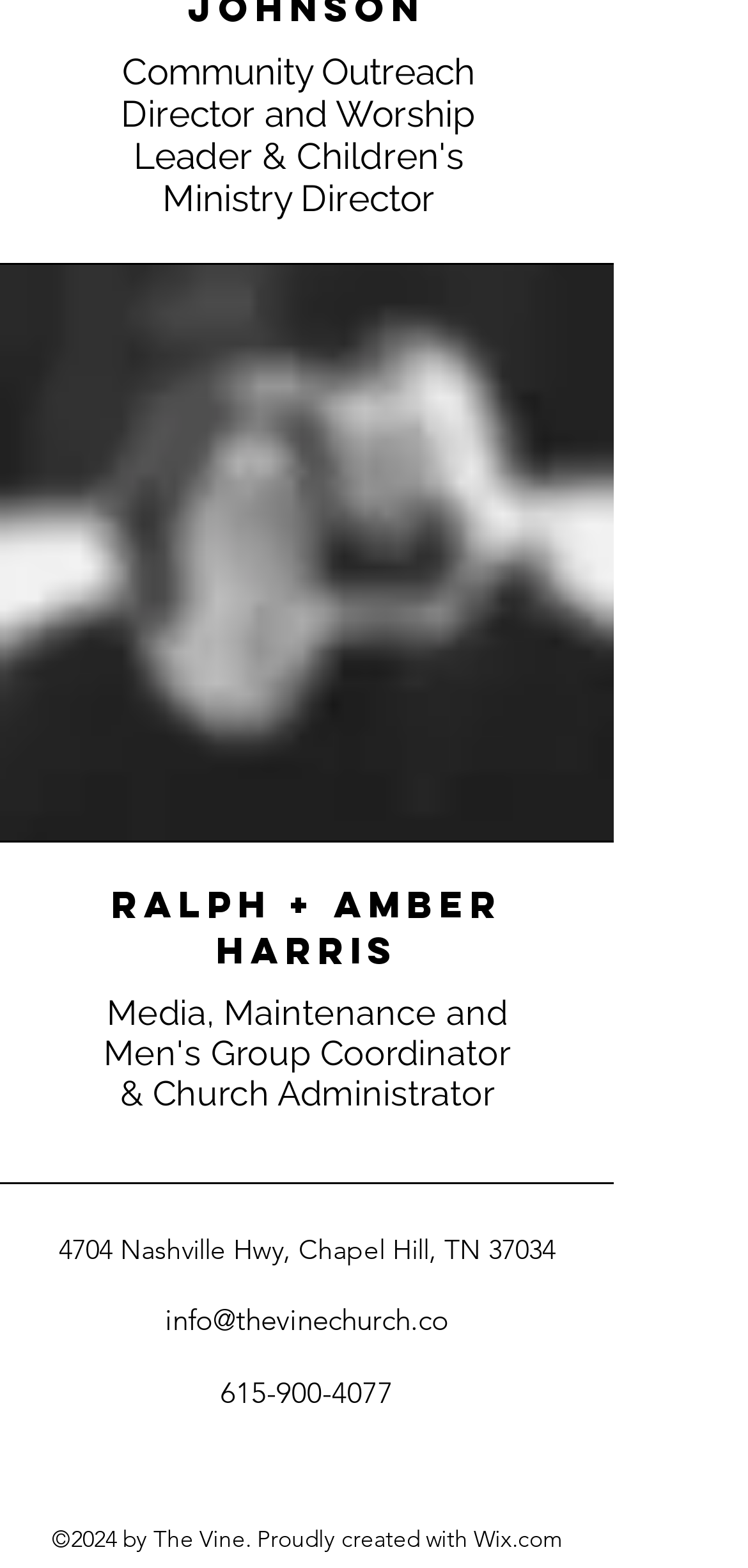Answer this question using a single word or a brief phrase:
Who created the website?

Wix.com